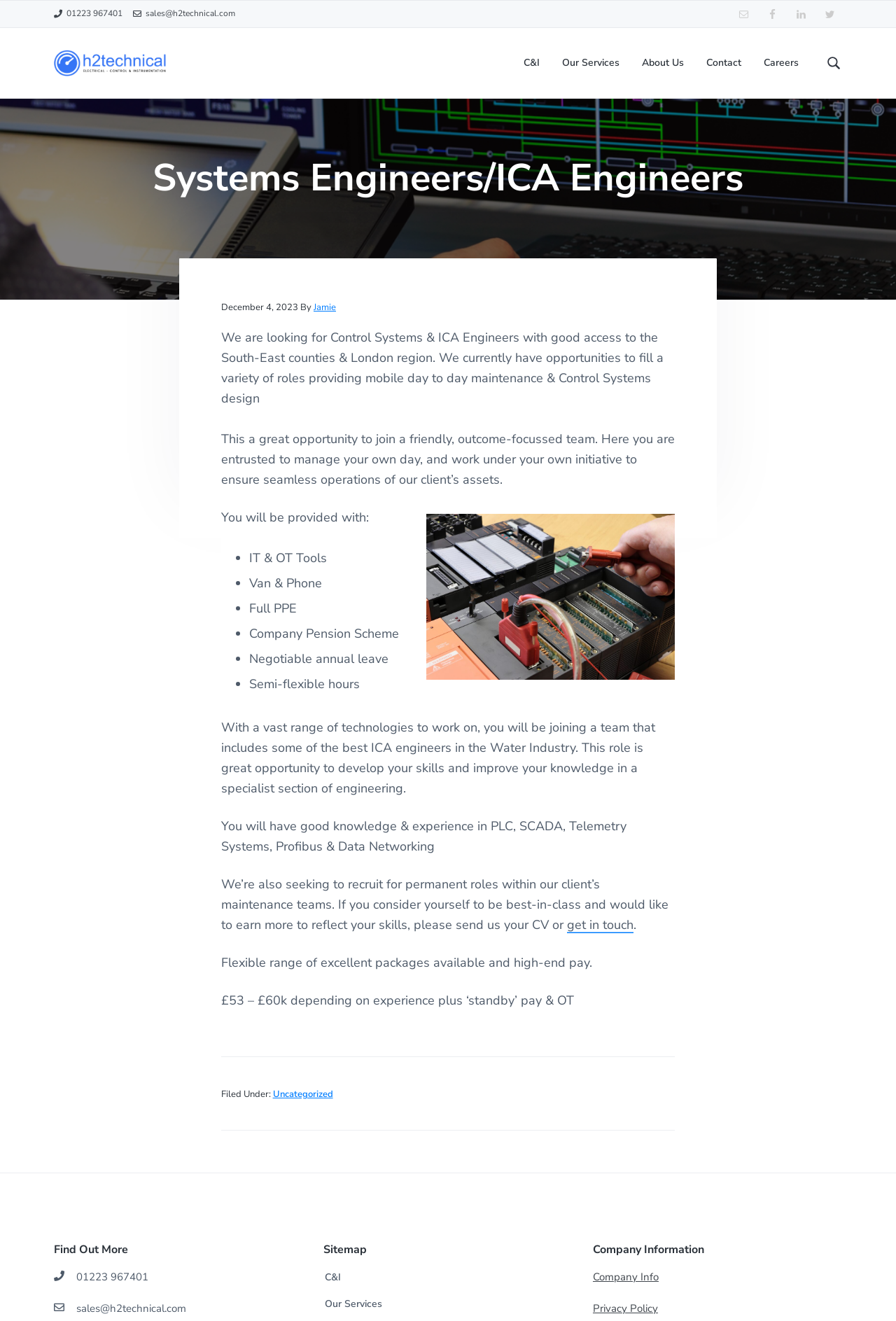Extract the bounding box coordinates of the UI element described by: "get in touch". The coordinates should include four float numbers ranging from 0 to 1, e.g., [left, top, right, bottom].

[0.633, 0.694, 0.707, 0.707]